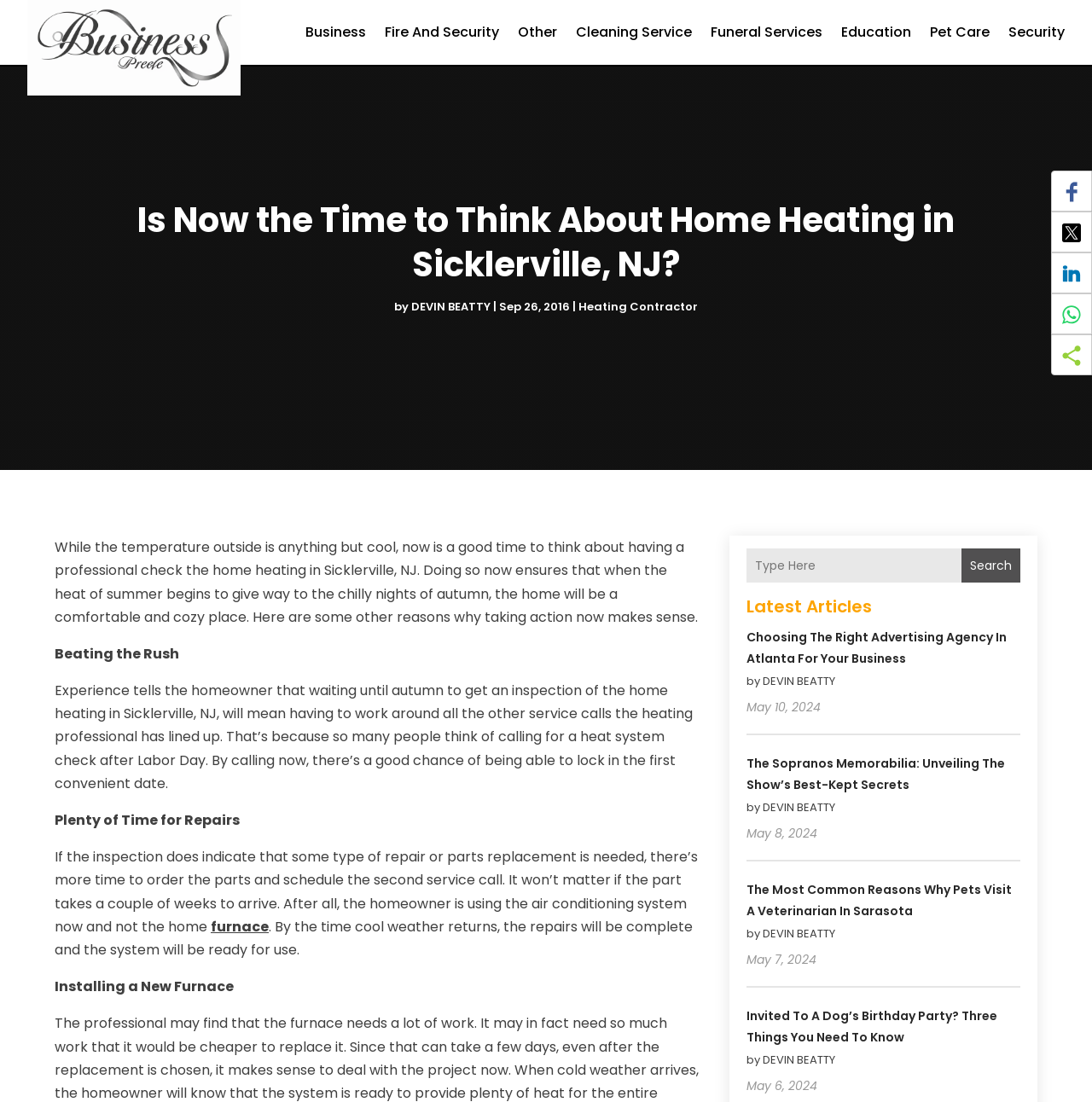Please specify the coordinates of the bounding box for the element that should be clicked to carry out this instruction: "Share on Facebook". The coordinates must be four float numbers between 0 and 1, formatted as [left, top, right, bottom].

[0.973, 0.165, 0.99, 0.183]